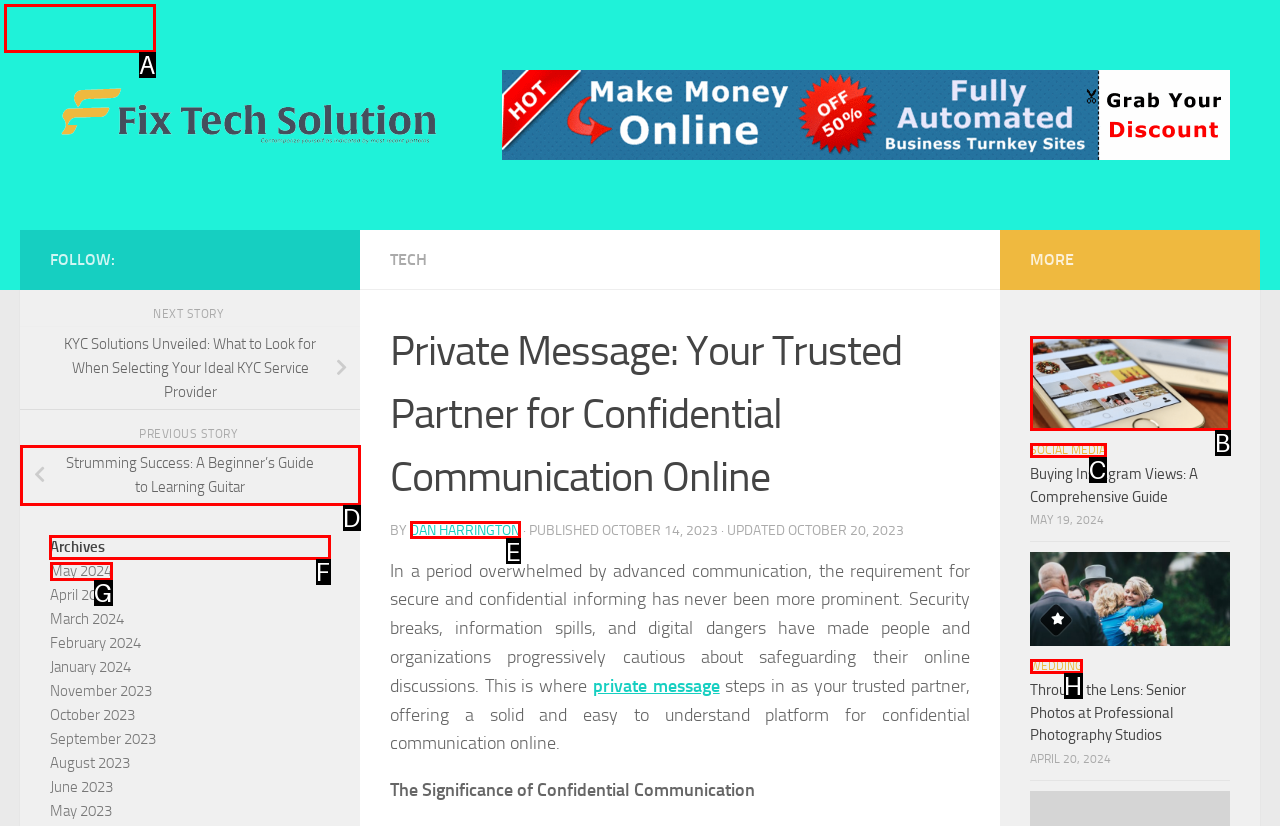Out of the given choices, which letter corresponds to the UI element required to Check the 'Archives' section? Answer with the letter.

F